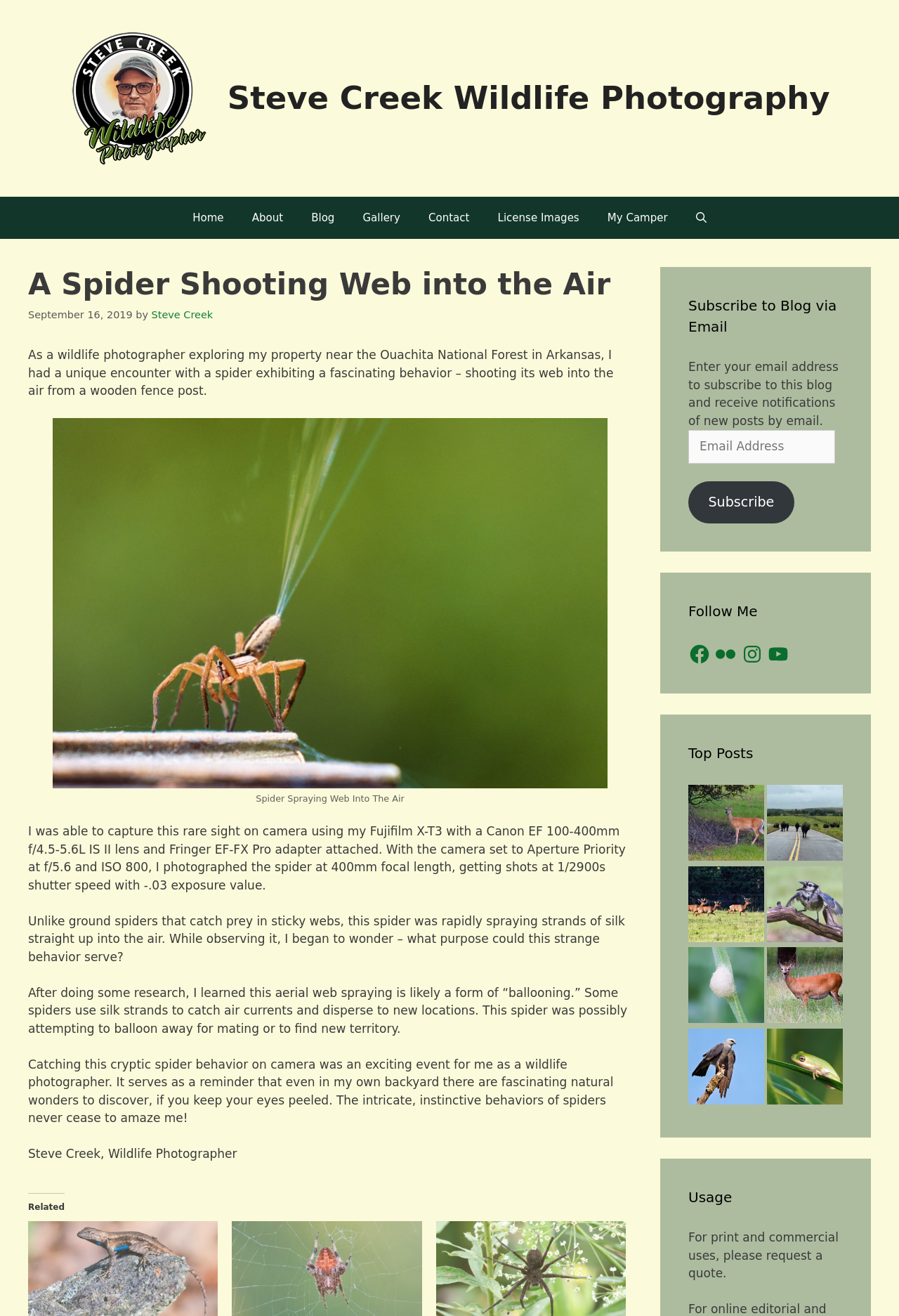Determine the bounding box coordinates in the format (top-left x, top-left y, bottom-right x, bottom-right y). Ensure all values are floating point numbers between 0 and 1. Identify the bounding box of the UI element described by: Steve Creek Wildlife Photography

[0.253, 0.06, 0.923, 0.089]